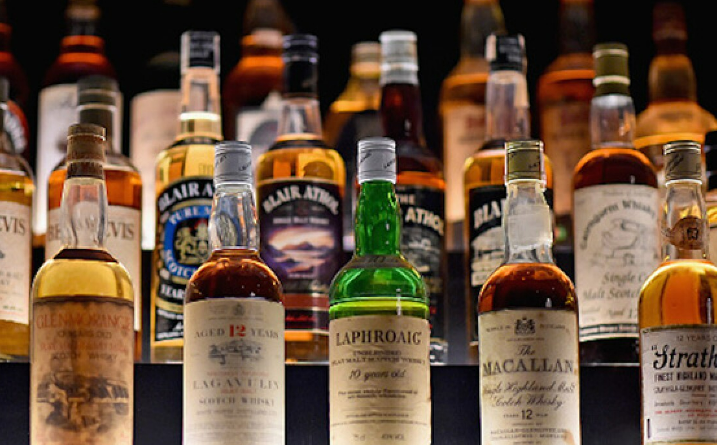What is the significance of January 1, 2024?
We need a detailed and meticulous answer to the question.

According to the caption, Dubai has ended its 30% tax on alcohol sales and made liquor licenses free as of January 1, 2024, signaling a potential shift in the local drinking culture.